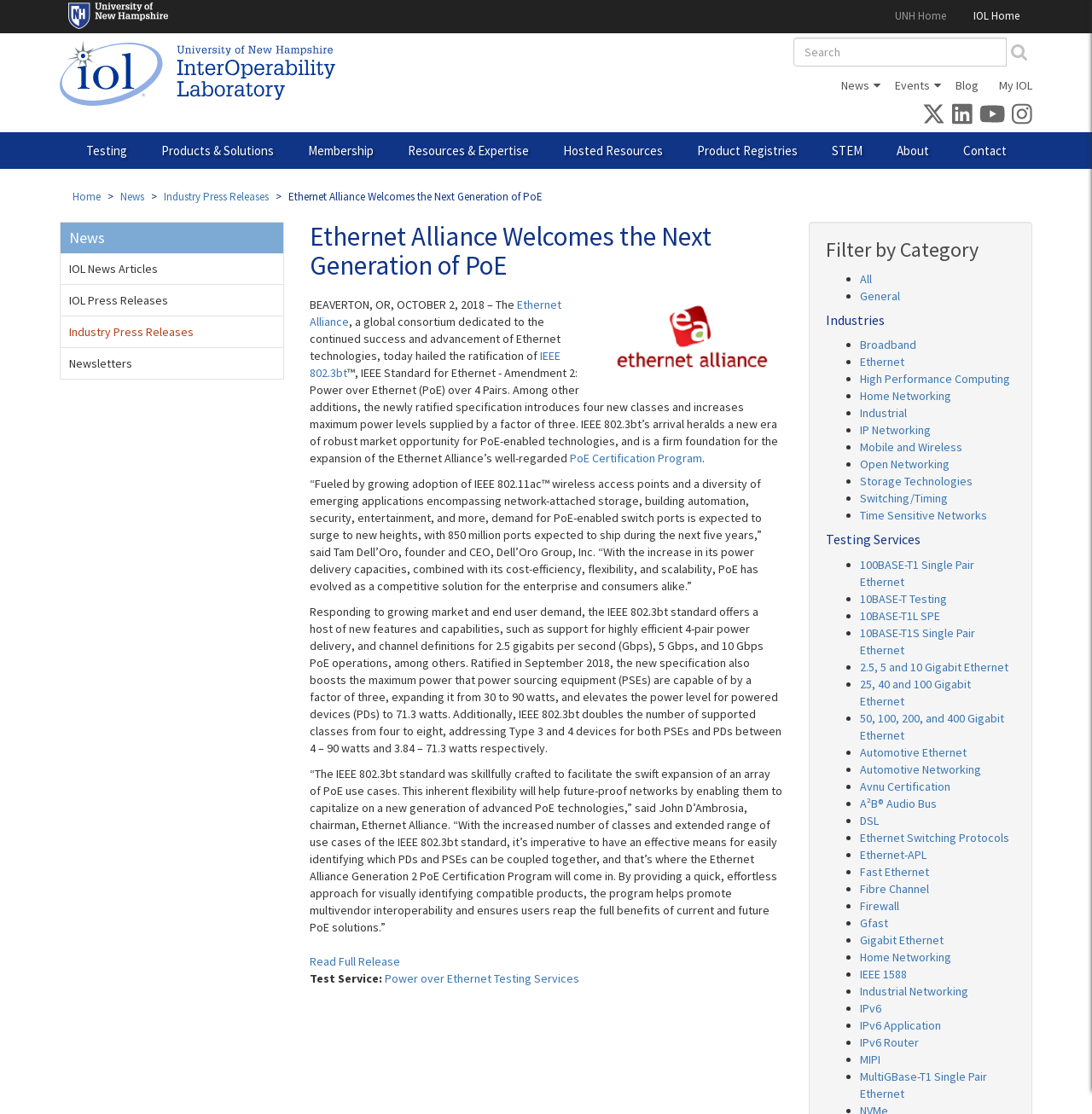Can you find the bounding box coordinates for the UI element given this description: "Power over Ethernet Testing Services"? Provide the coordinates as four float numbers between 0 and 1: [left, top, right, bottom].

[0.352, 0.872, 0.53, 0.885]